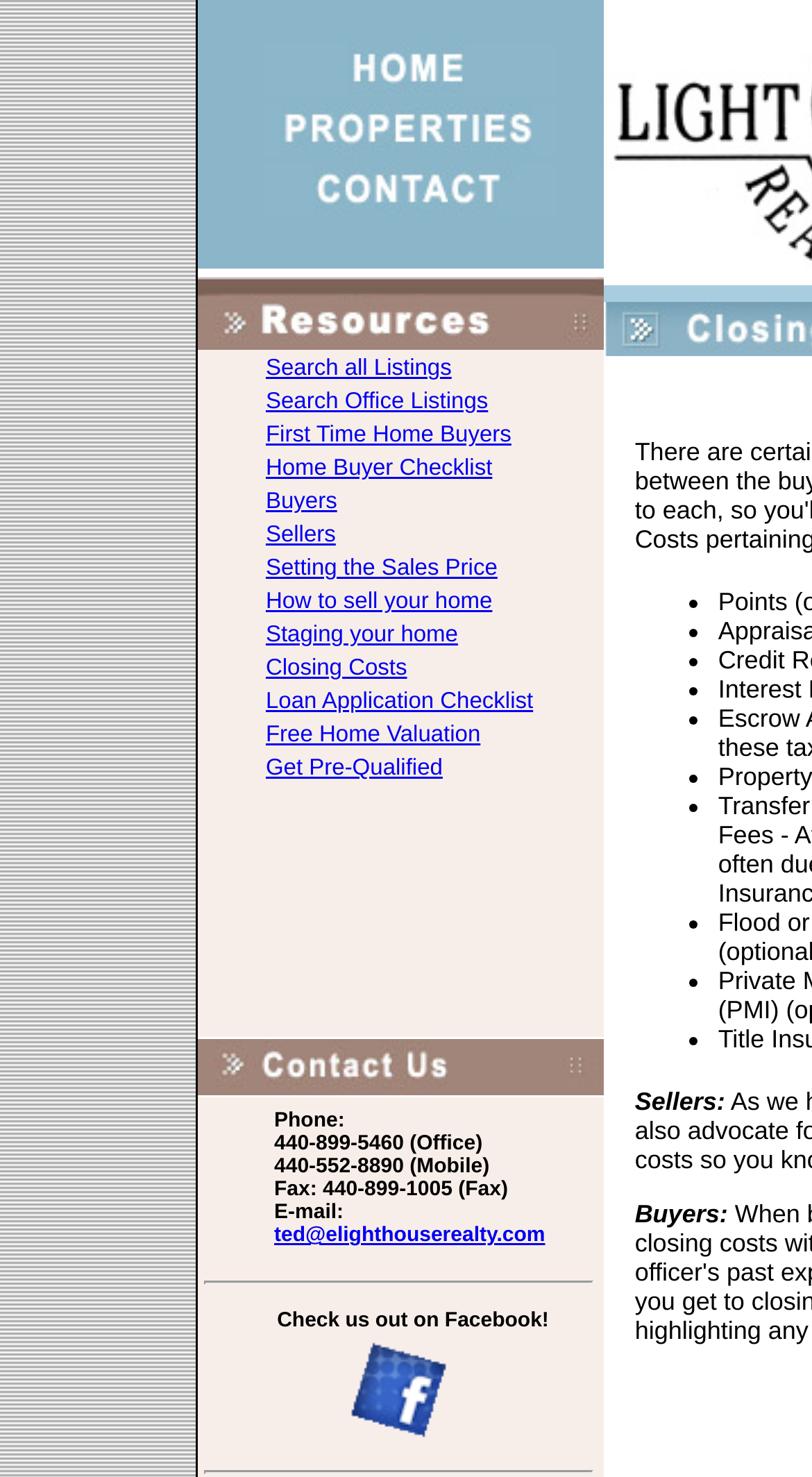Given the element description: "name="Properties"", predict the bounding box coordinates of this UI element. The coordinates must be four float numbers between 0 and 1, given as [left, top, right, bottom].

[0.326, 0.087, 0.685, 0.111]